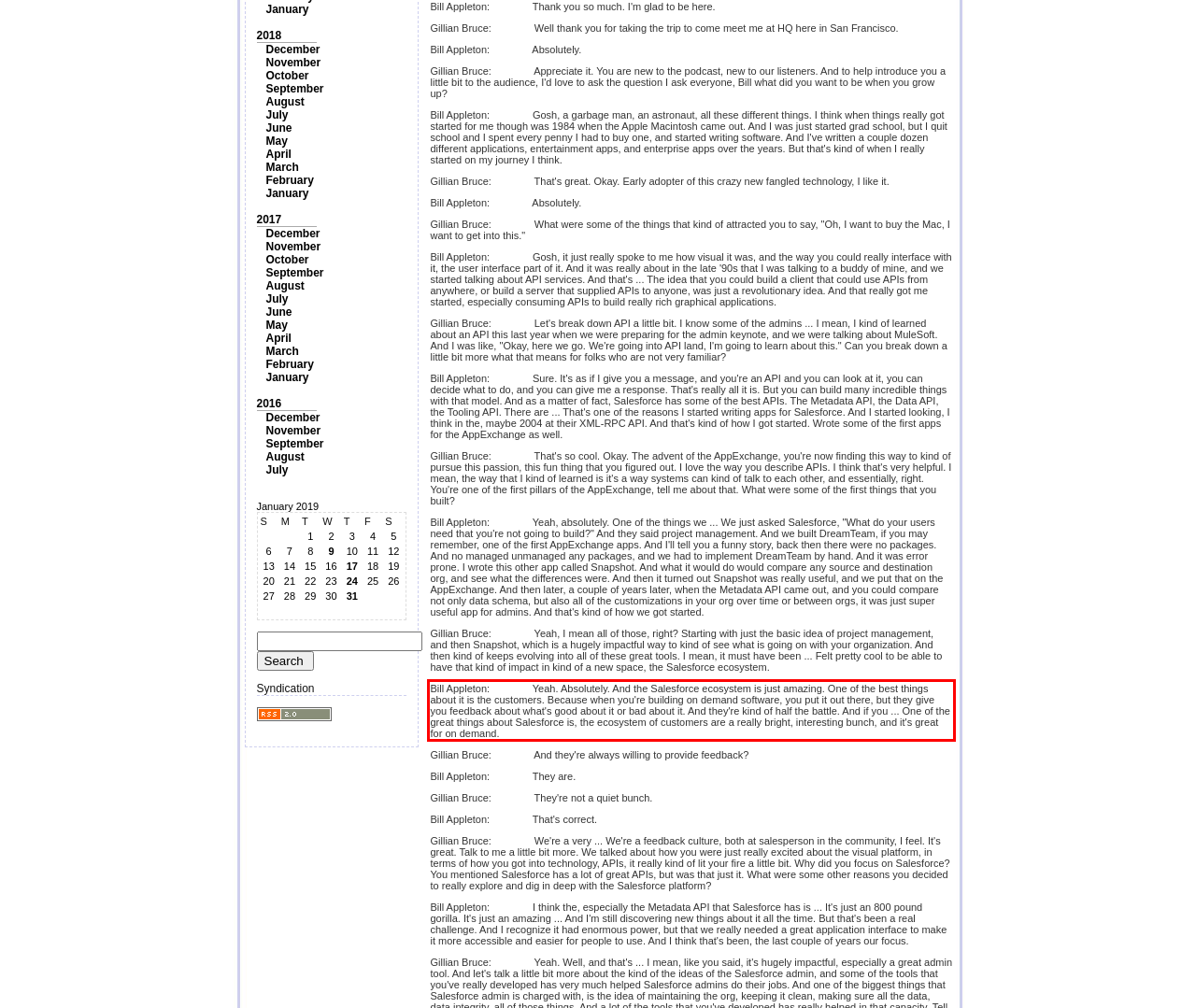Given the screenshot of the webpage, identify the red bounding box, and recognize the text content inside that red bounding box.

Bill Appleton: Yeah. Absolutely. And the Salesforce ecosystem is just amazing. One of the best things about it is the customers. Because when you're building on demand software, you put it out there, but they give you feedback about what's good about it or bad about it. And they're kind of half the battle. And if you ... One of the great things about Salesforce is, the ecosystem of customers are a really bright, interesting bunch, and it's great for on demand.